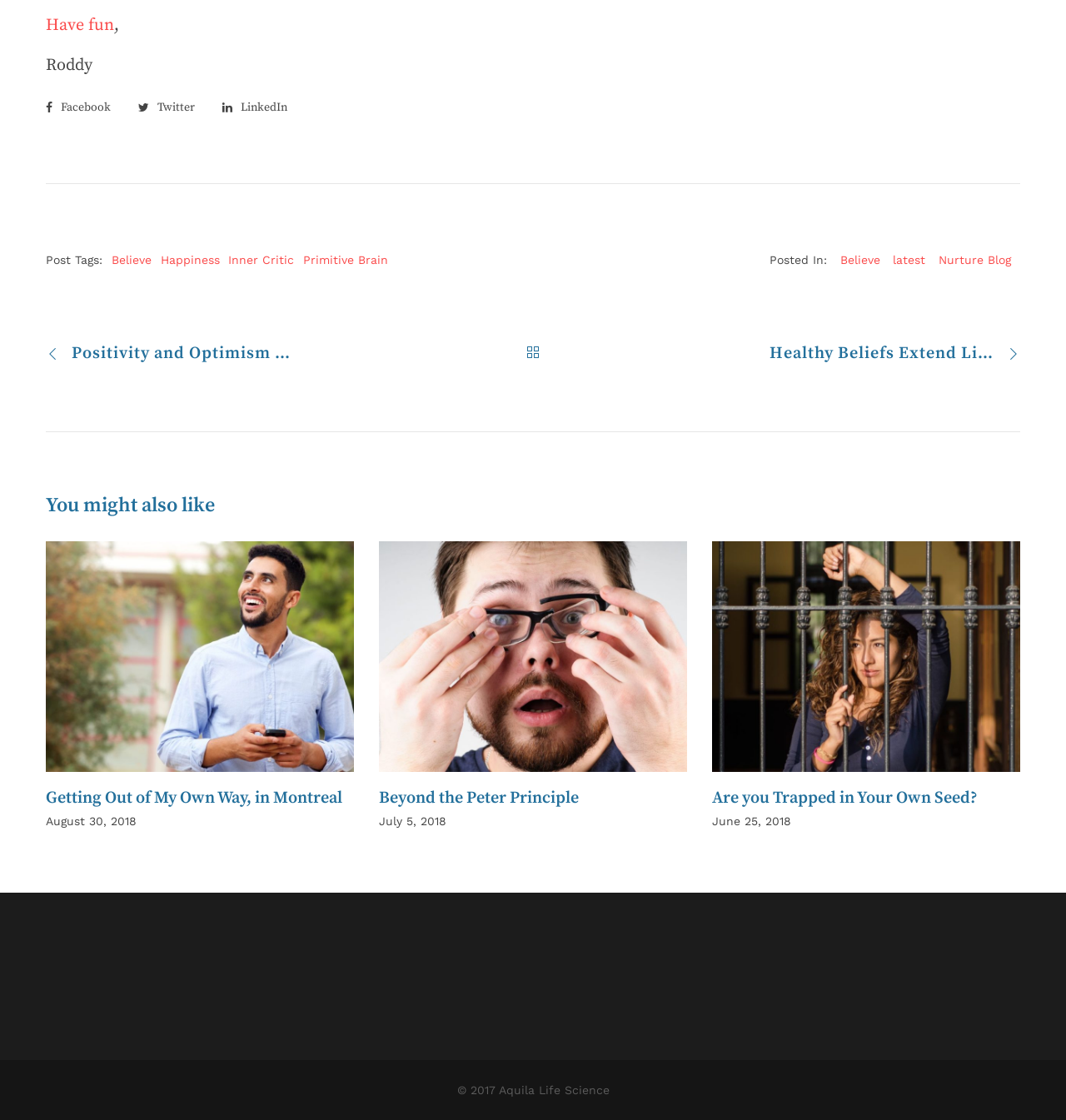What is the copyright year mentioned at the bottom?
Offer a detailed and exhaustive answer to the question.

The copyright year mentioned at the bottom of the webpage is 2017, which suggests that the content or the website was created or owned by Aquila Life Science in 2017.